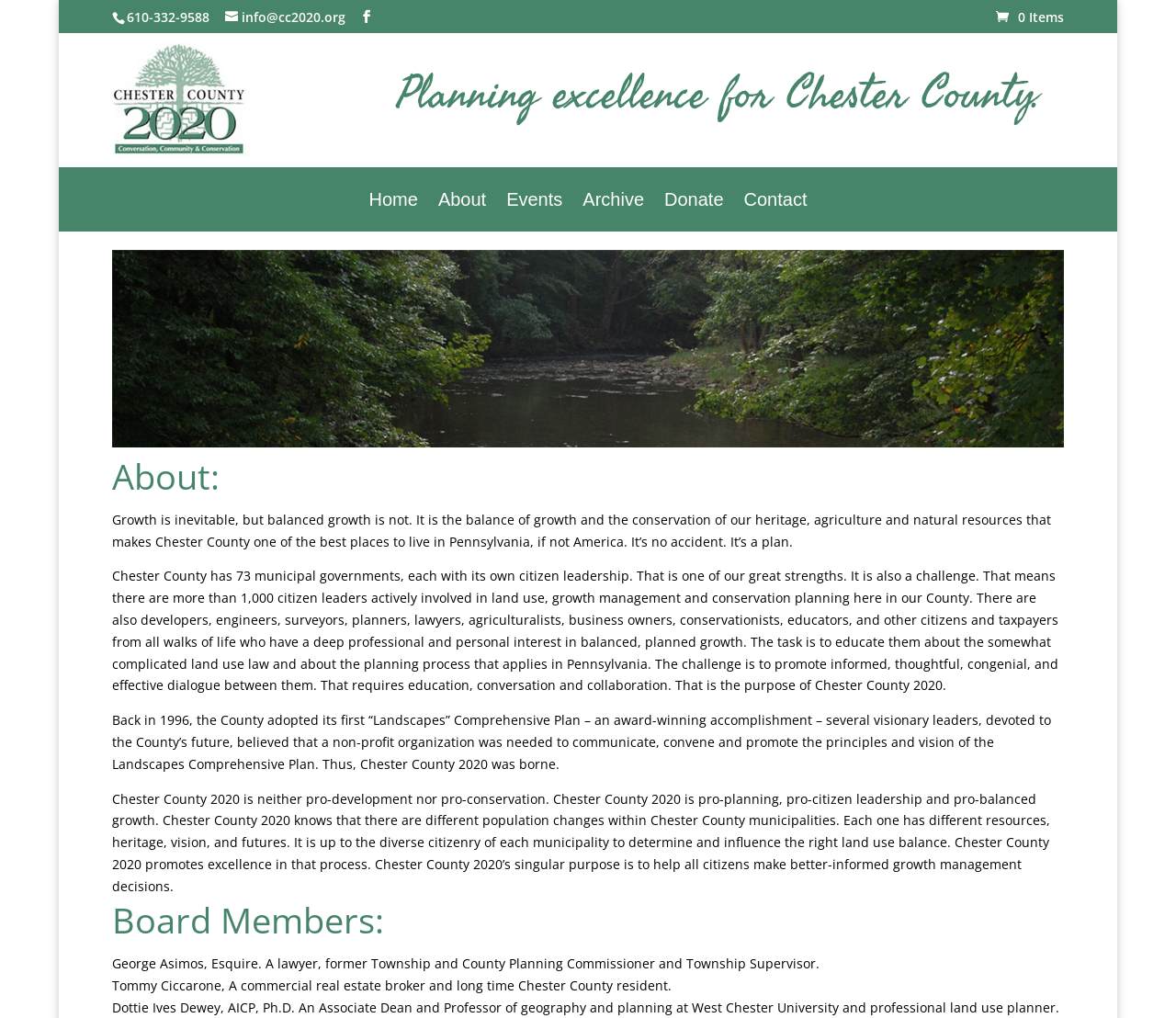Identify the bounding box coordinates of the region I need to click to complete this instruction: "Go to the Home page".

[0.314, 0.189, 0.355, 0.209]